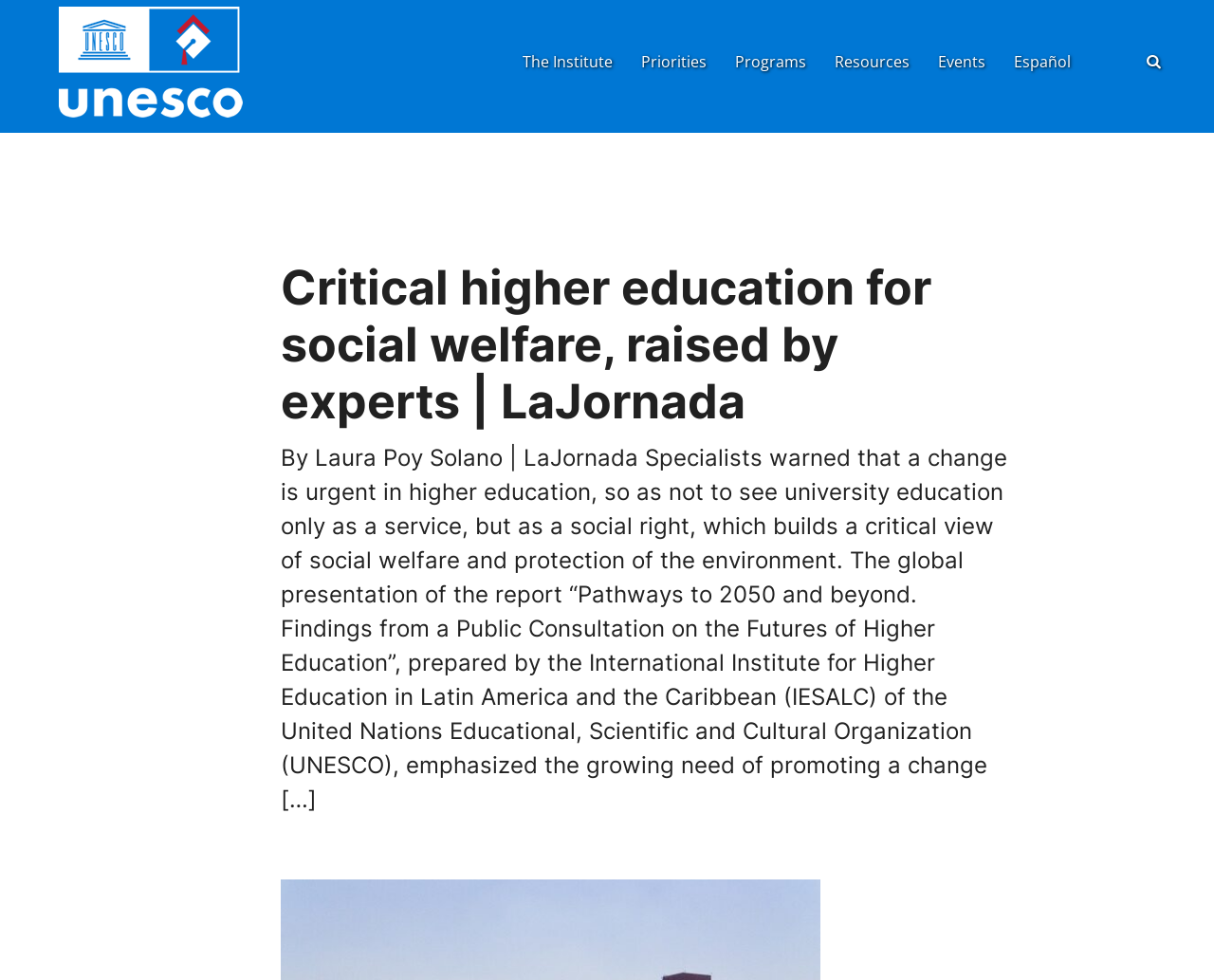Answer the question in one word or a short phrase:
What is the author of the article?

Laura Poy Solano